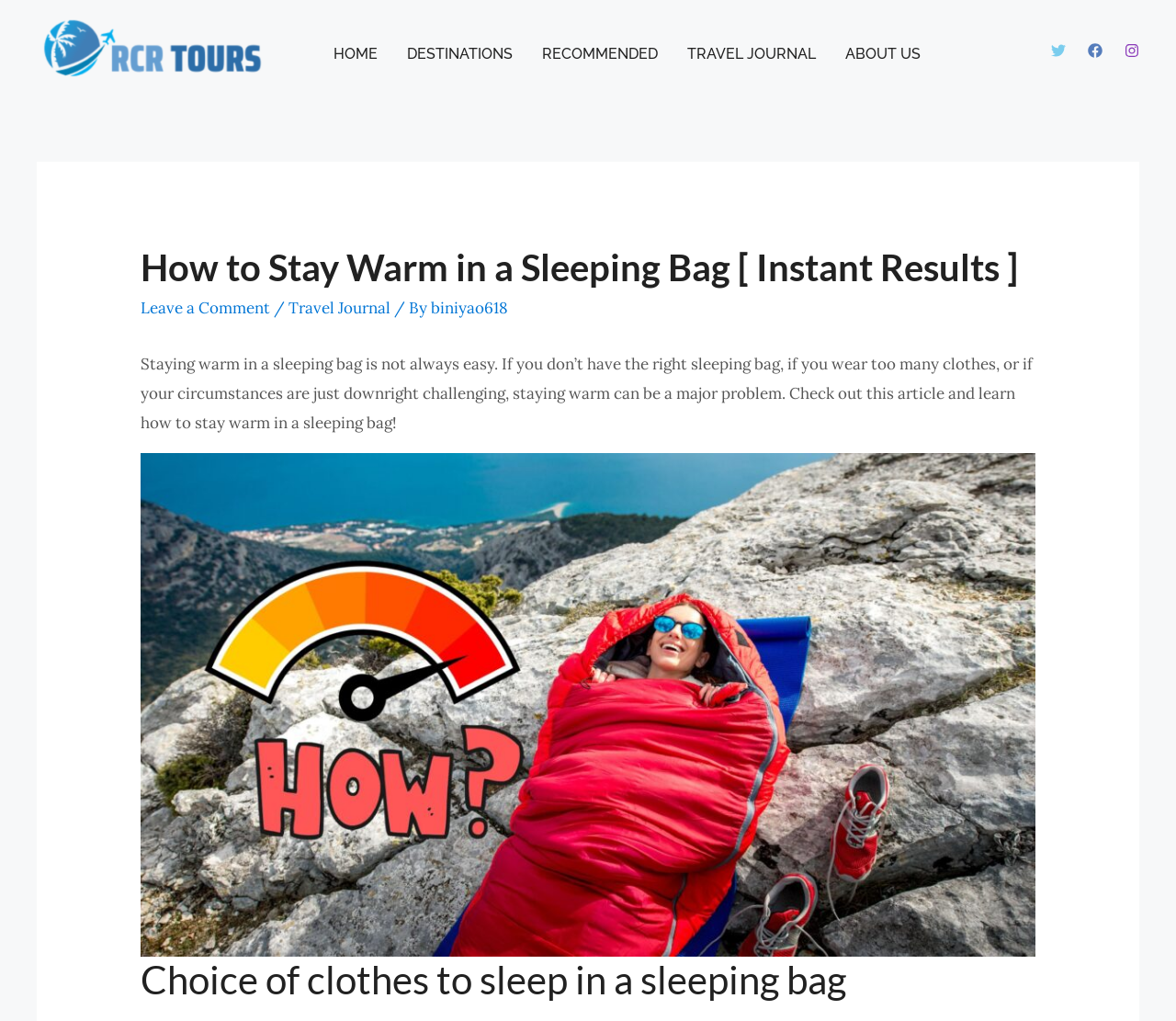Find the bounding box coordinates for the area that must be clicked to perform this action: "Go to the HOME page".

[0.271, 0.017, 0.334, 0.08]